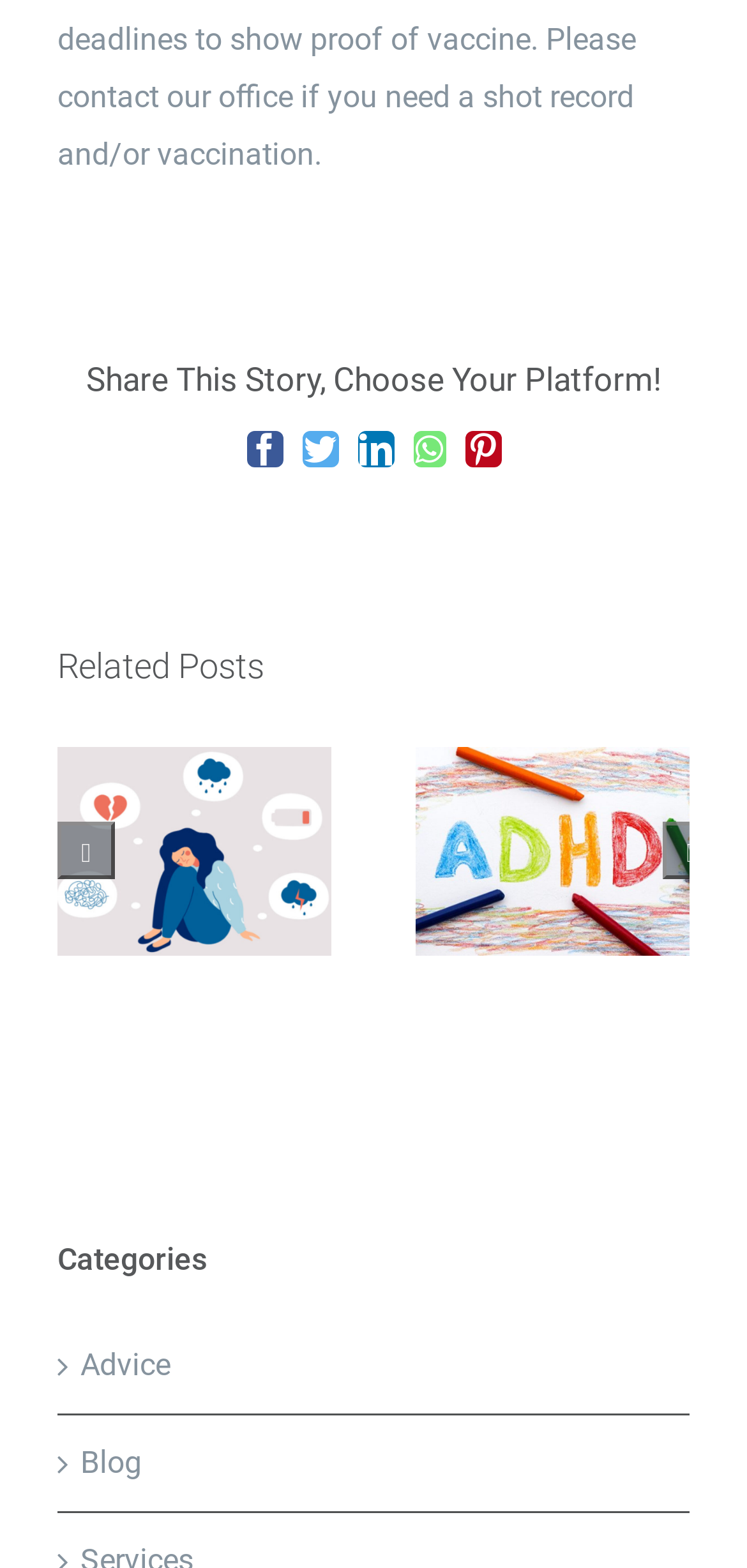Using the format (top-left x, top-left y, bottom-right x, bottom-right y), provide the bounding box coordinates for the described UI element. All values should be floating point numbers between 0 and 1: aria-label="Next"

[0.887, 0.524, 0.964, 0.56]